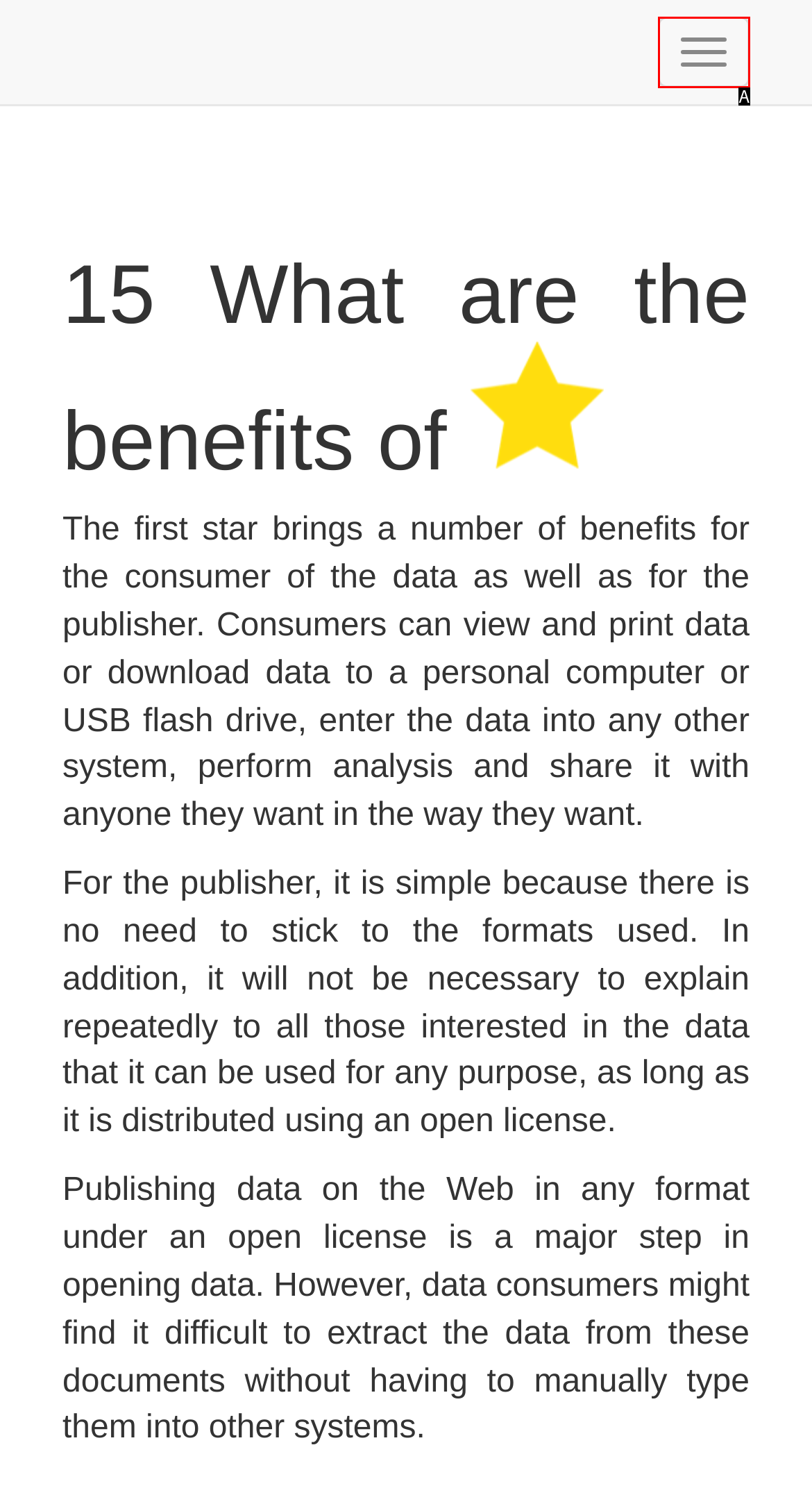Identify the HTML element that corresponds to the description: Toggle navigation Provide the letter of the correct option directly.

A